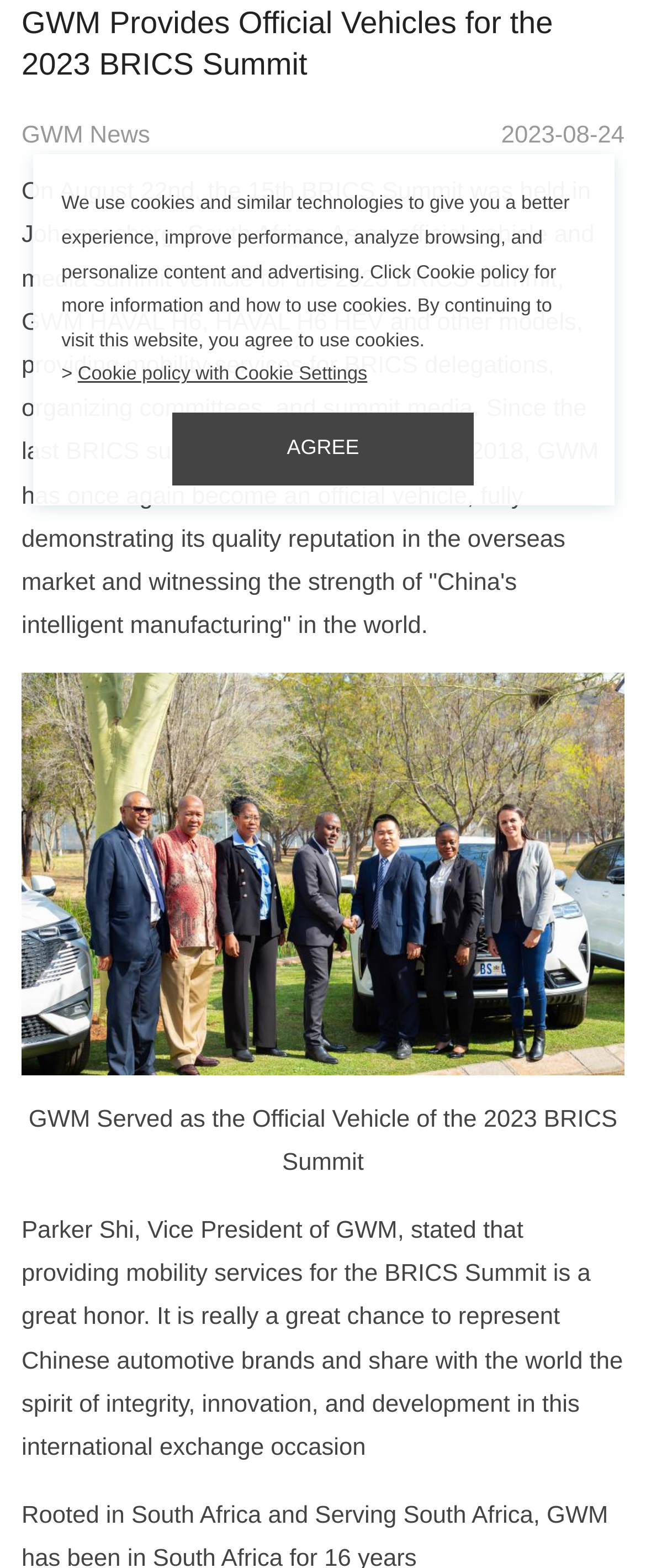Provide the bounding box coordinates of the HTML element this sentence describes: "Saudi Arabia".

[0.51, 0.053, 0.93, 0.091]